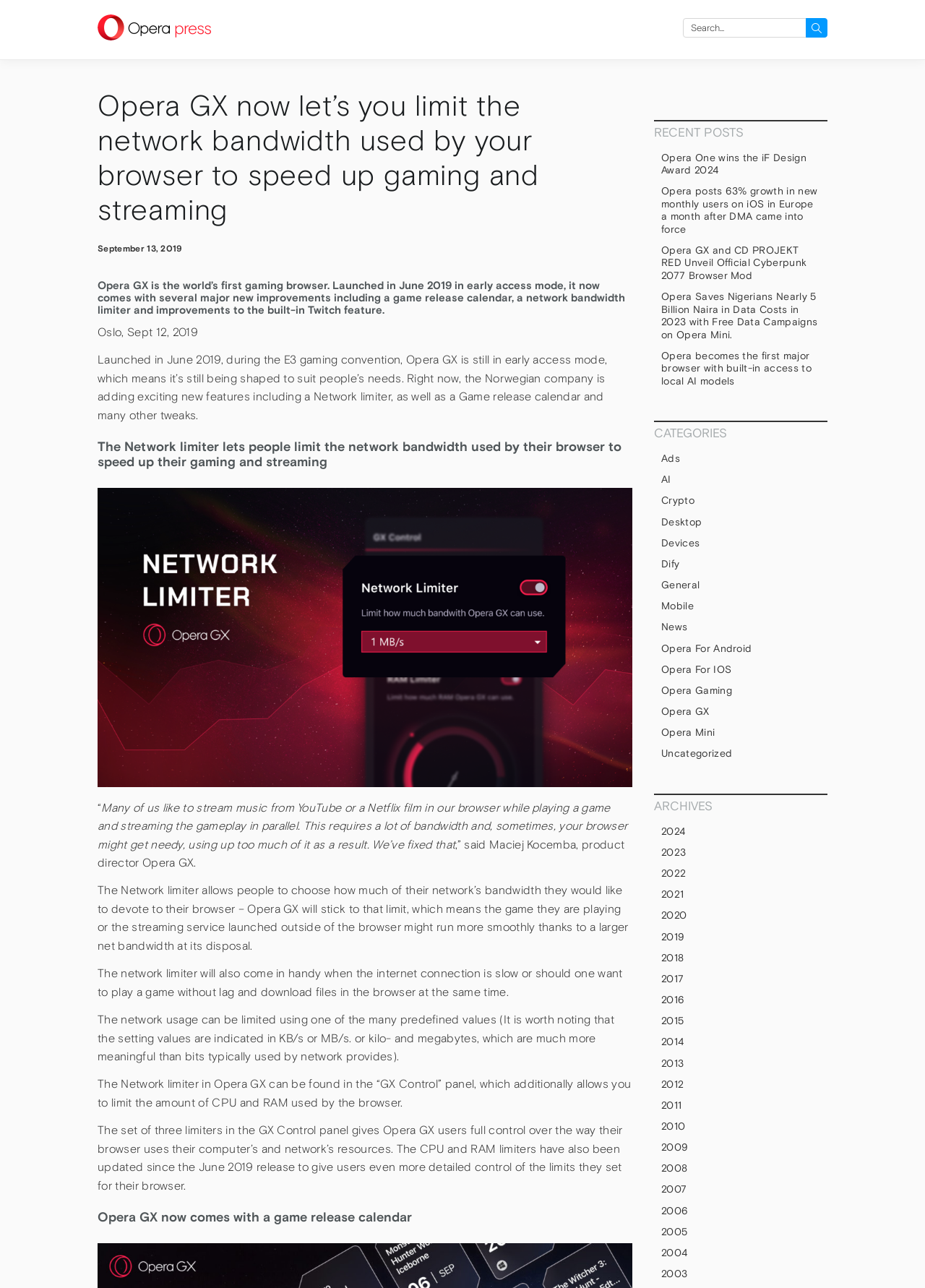Identify the bounding box coordinates of the clickable region to carry out the given instruction: "Click on the 'DIMITRILITZINGER' link".

None